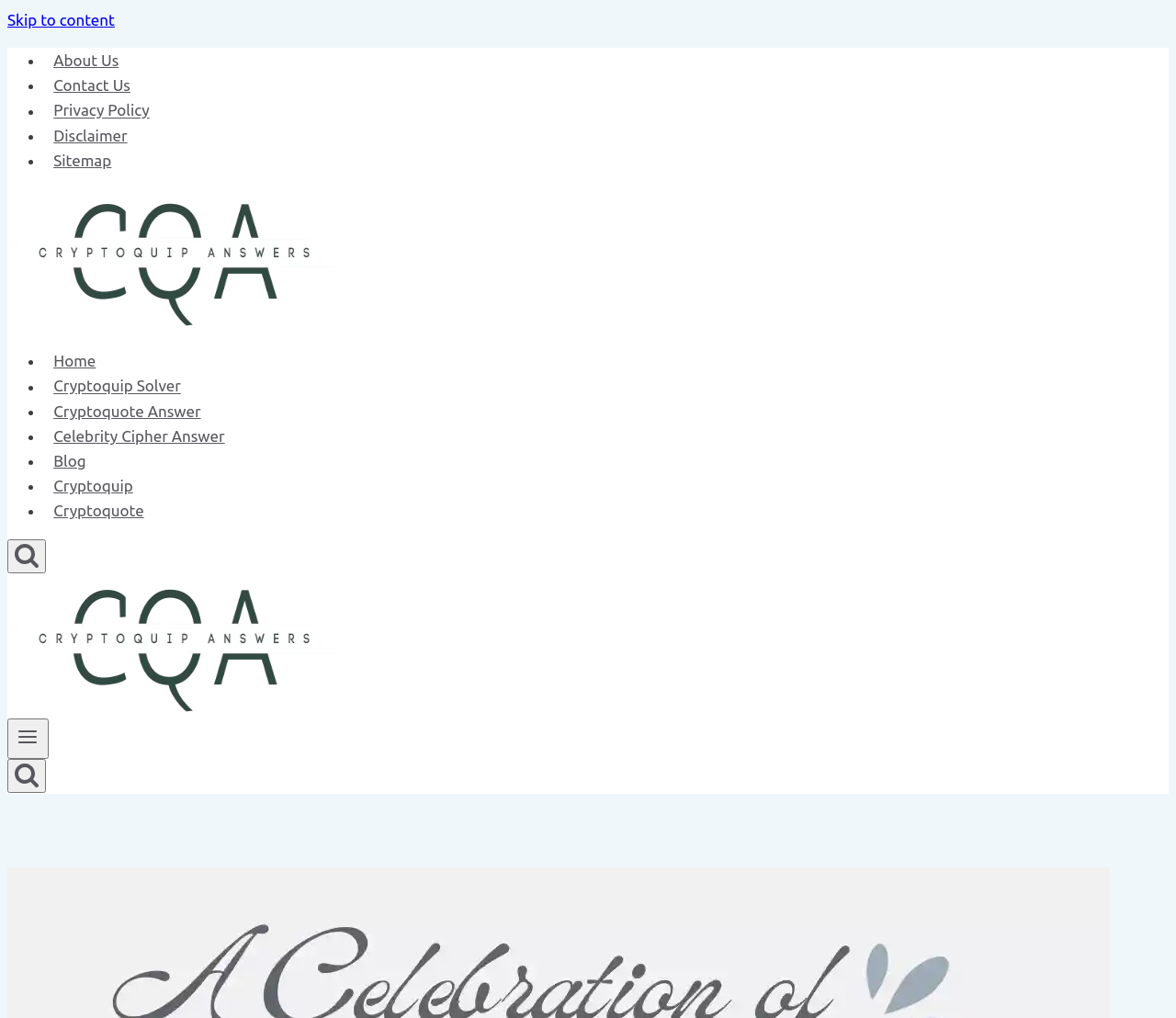Find the bounding box coordinates for the area that should be clicked to accomplish the instruction: "View Cryptoquip Answer Today".

[0.006, 0.306, 0.284, 0.323]